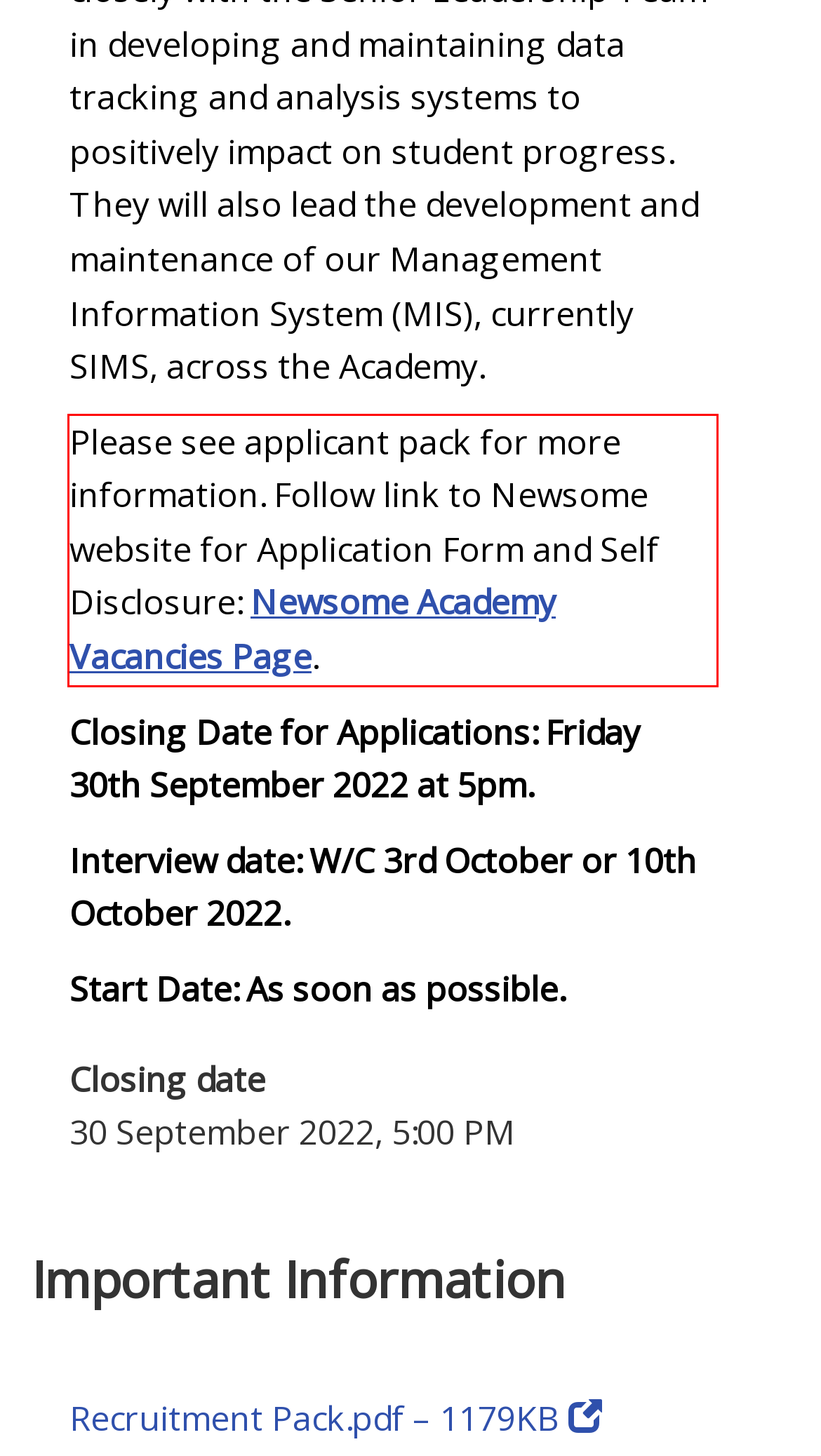Please look at the webpage screenshot and extract the text enclosed by the red bounding box.

Please see applicant pack for more information. Follow link to Newsome website for Application Form and Self Disclosure: Newsome Academy Vacancies Page.